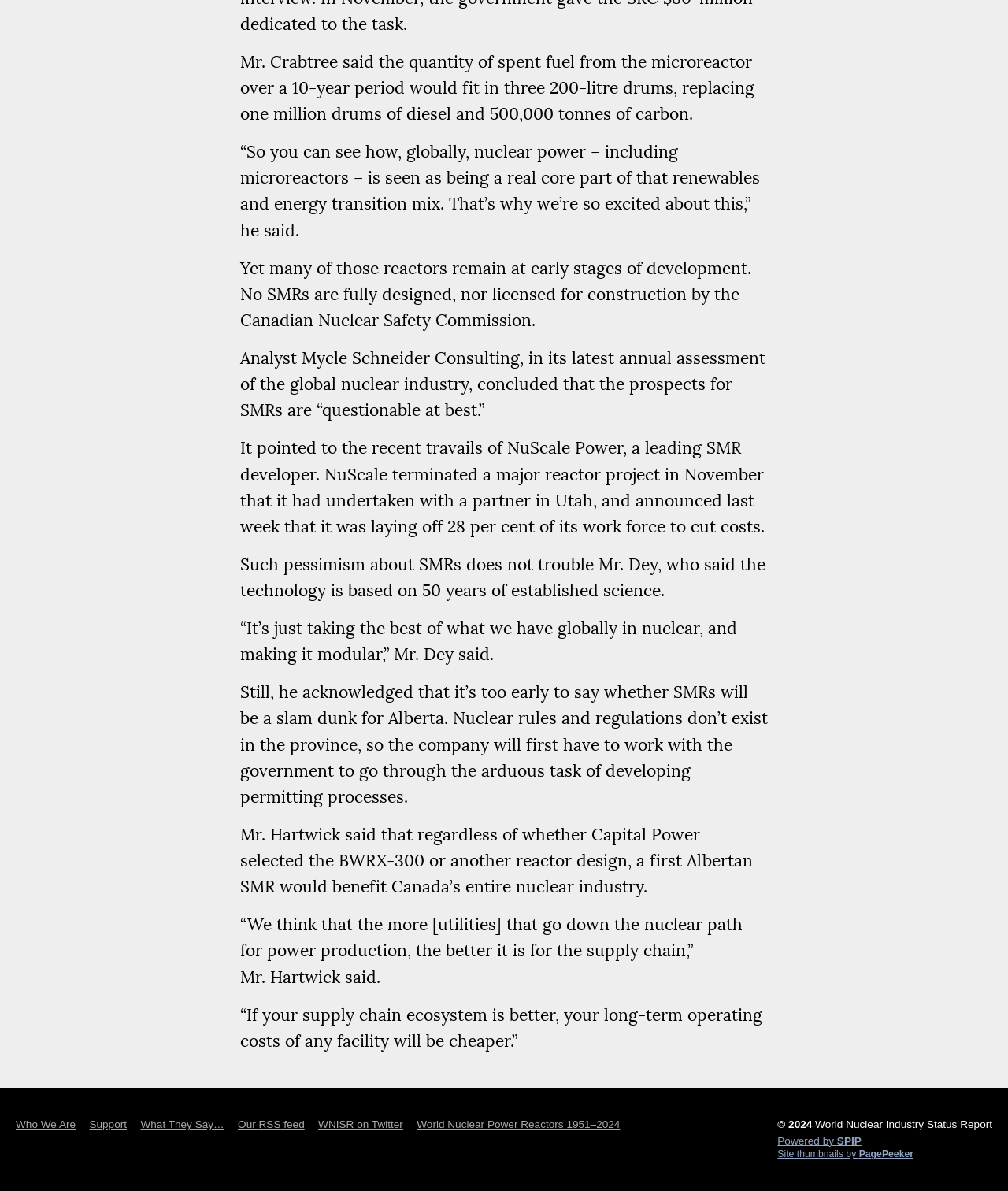Find the bounding box coordinates of the clickable area required to complete the following action: "Follow 'WNISR on Twitter'".

[0.316, 0.94, 0.4, 0.949]